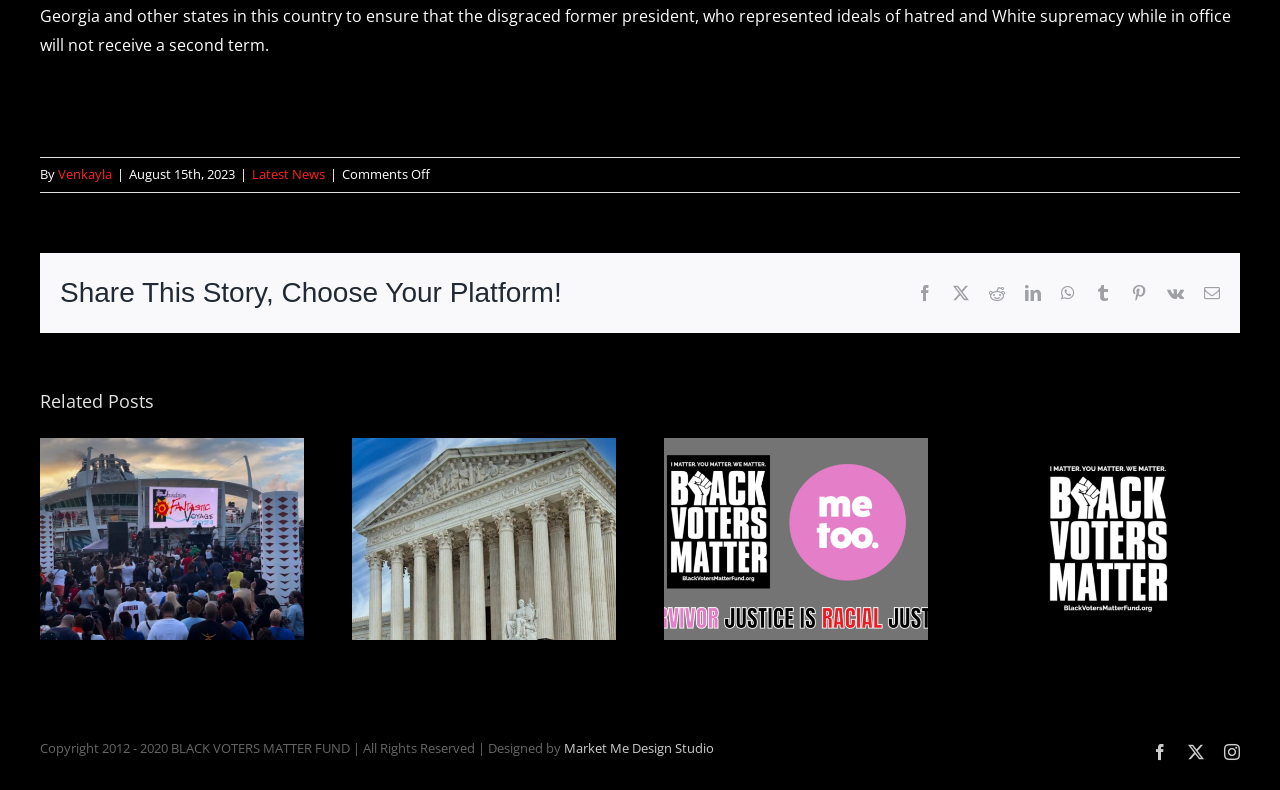Answer the question using only one word or a concise phrase: How many social media platforms are available for sharing this story?

9